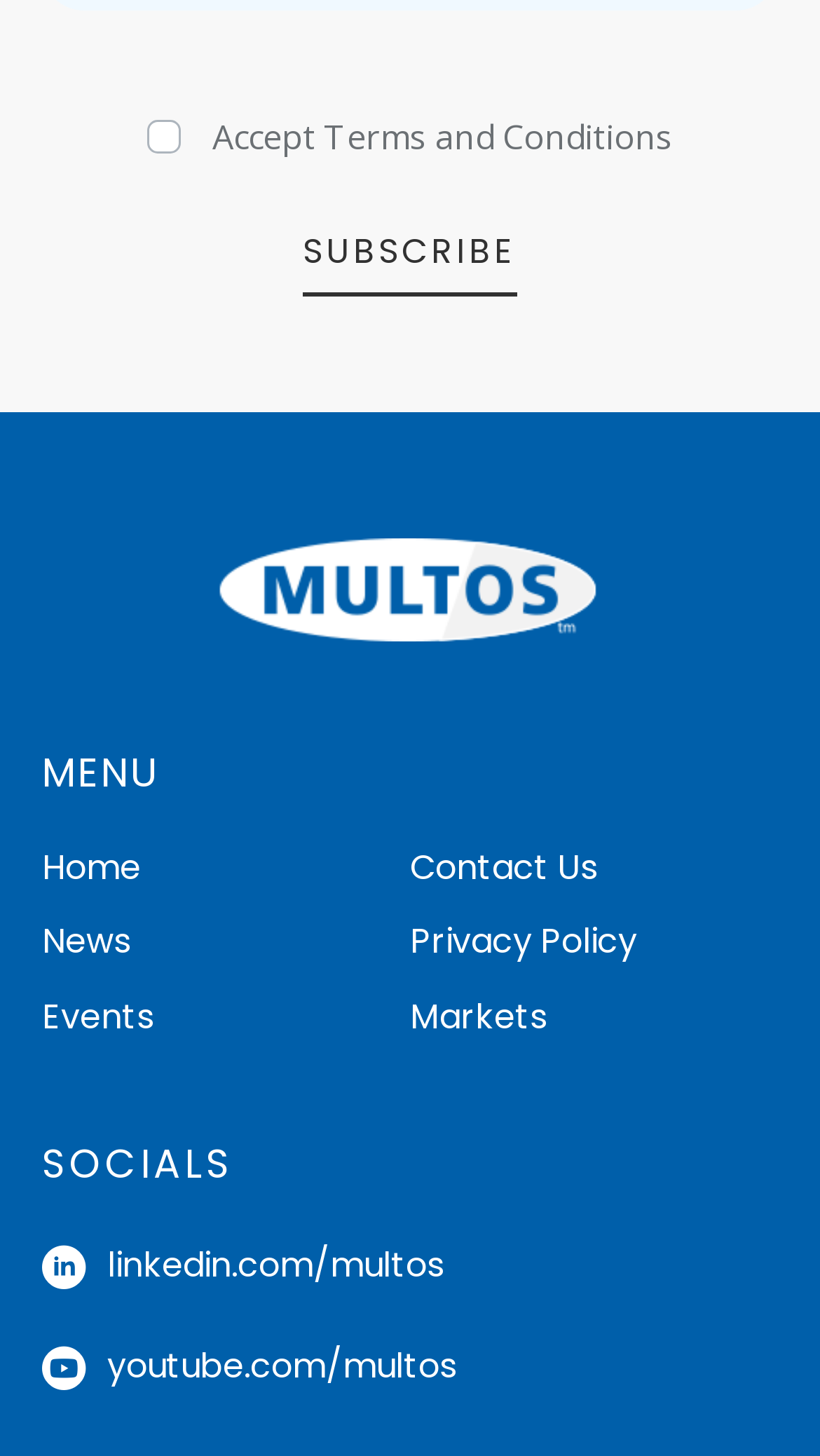Provide a single word or phrase answer to the question: 
What is the name of the company or organization?

MULTOS